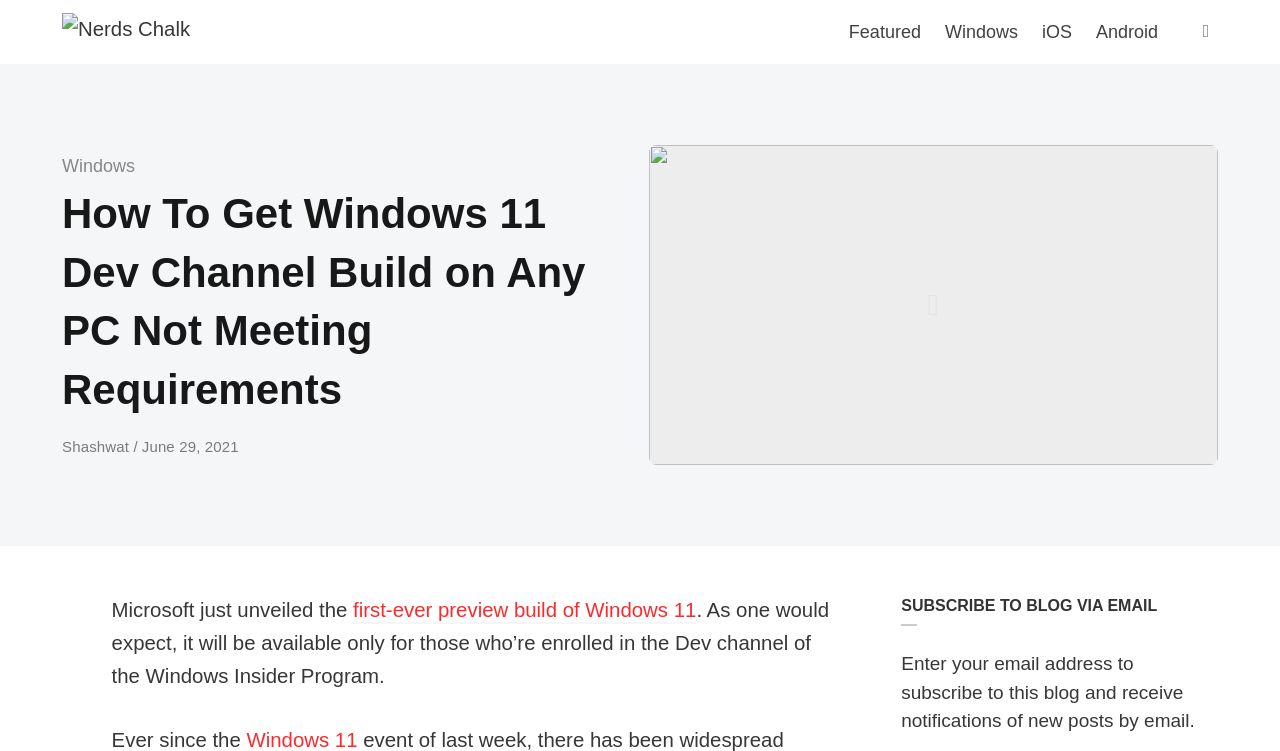Please give the bounding box coordinates of the area that should be clicked to fulfill the following instruction: "Subscribe to the blog via email". The coordinates should be in the format of four float numbers from 0 to 1, i.e., [left, top, right, bottom].

[0.704, 0.792, 0.939, 0.834]